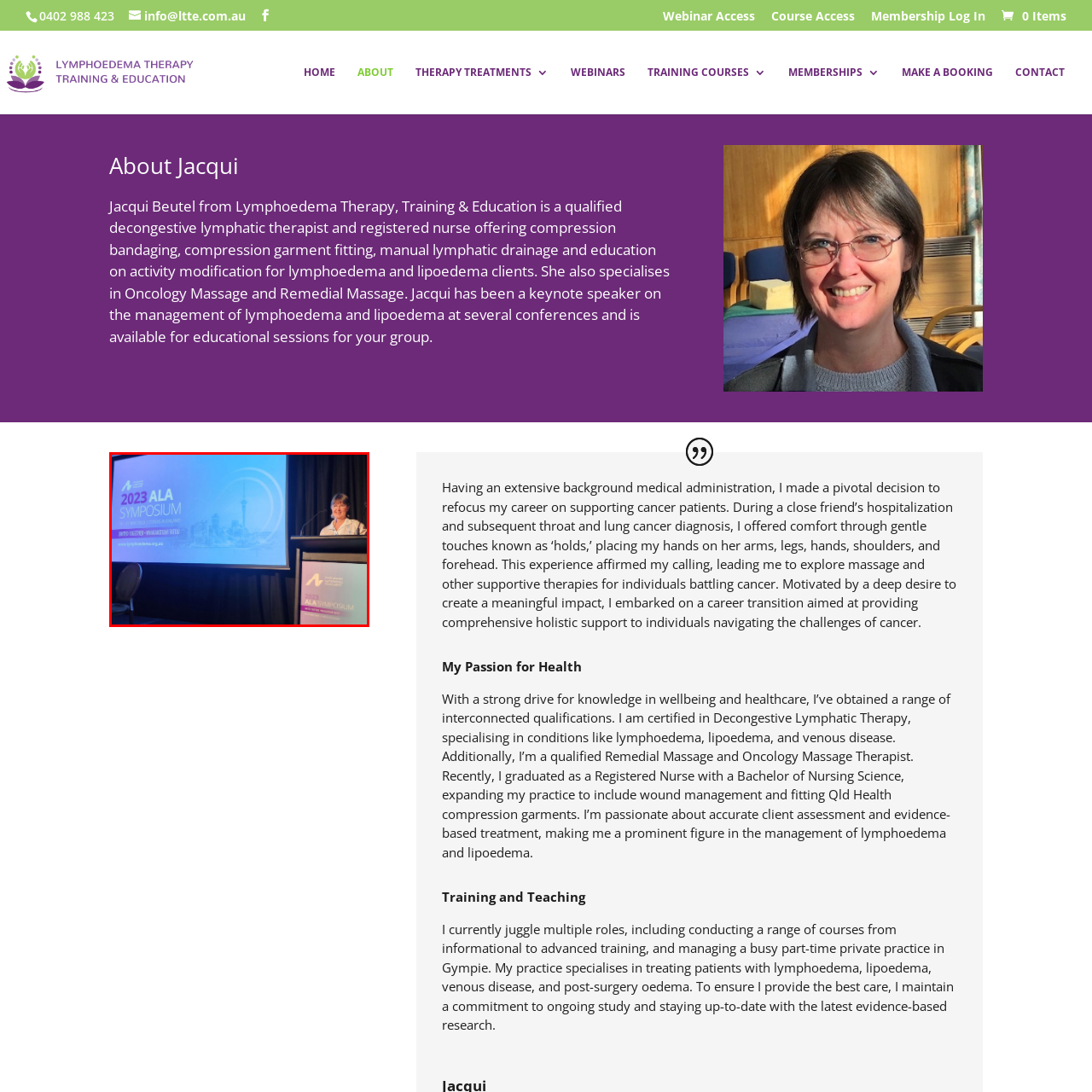Observe the area inside the red box, What is the color of the backdrop behind the speaker? Respond with a single word or phrase.

Vibrant blue